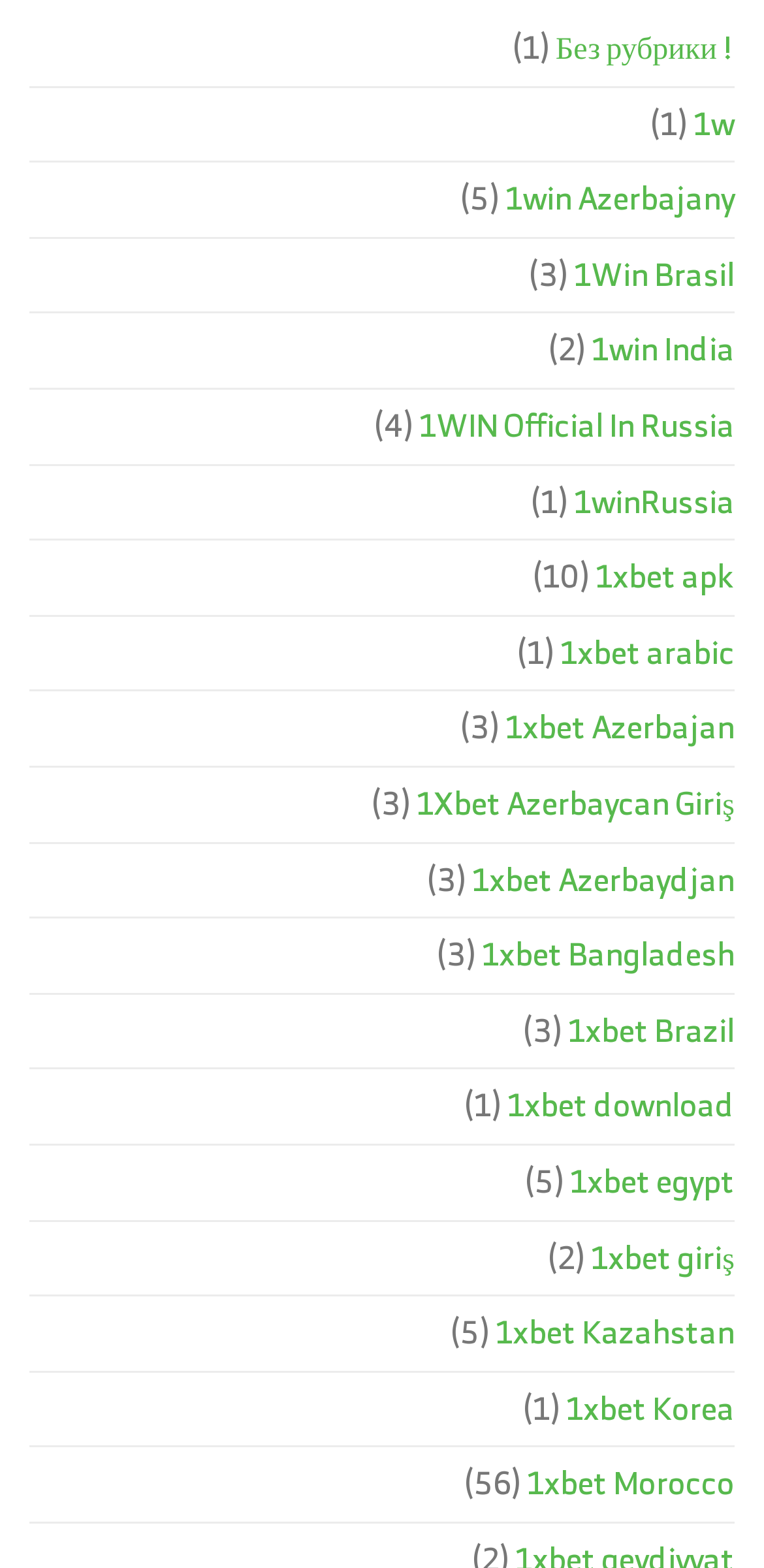Based on the element description, predict the bounding box coordinates (top-left x, top-left y, bottom-right x, bottom-right y) for the UI element in the screenshot: 1WIN Official In Russia

[0.549, 0.249, 0.962, 0.296]